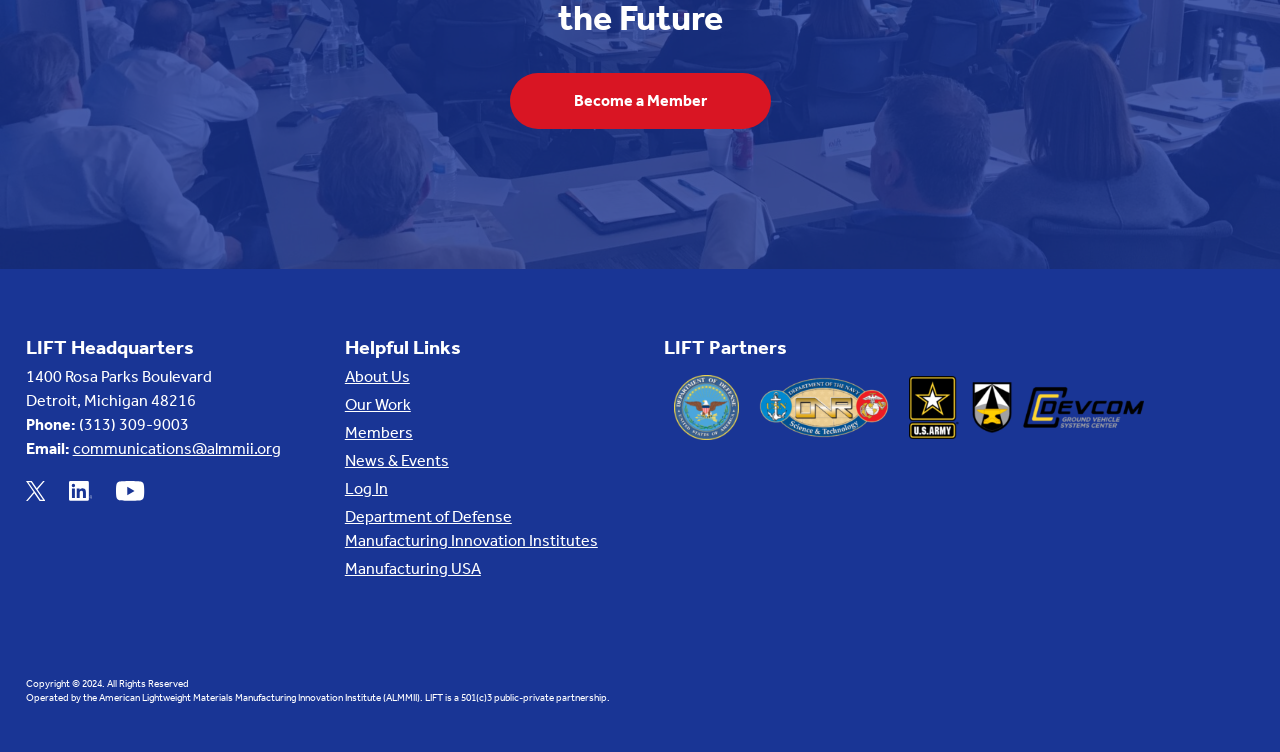Please find the bounding box coordinates of the element that you should click to achieve the following instruction: "Learn more about Helpful Links". The coordinates should be presented as four float numbers between 0 and 1: [left, top, right, bottom].

[0.269, 0.443, 0.481, 0.48]